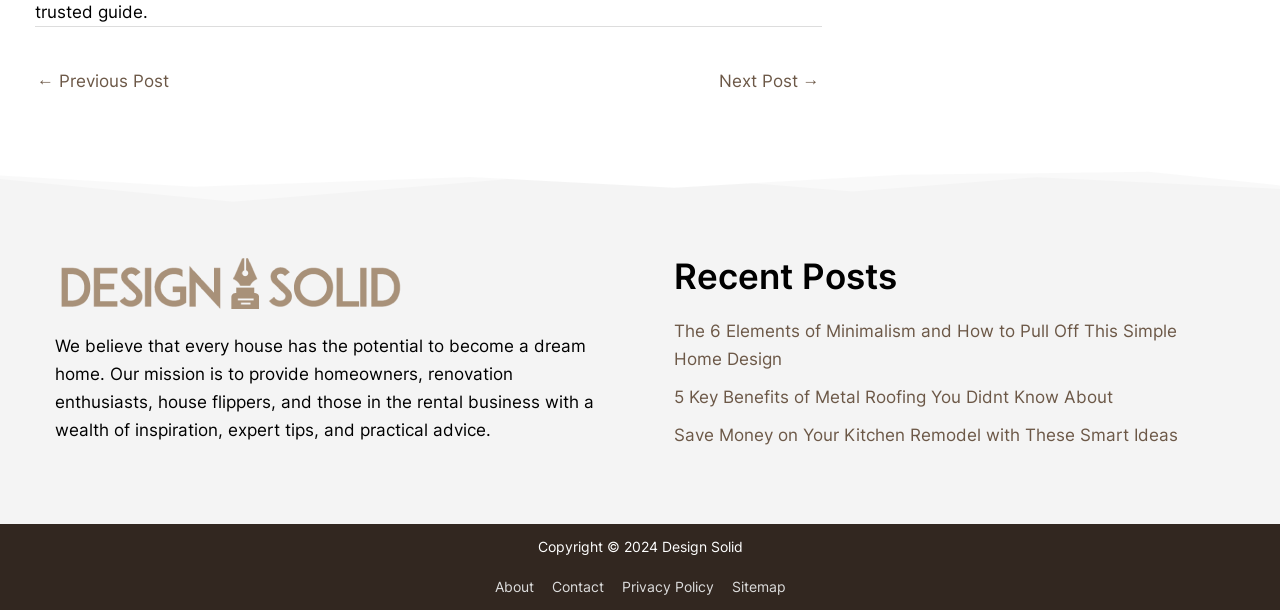Determine the bounding box for the UI element as described: "Contact". The coordinates should be represented as four float numbers between 0 and 1, formatted as [left, top, right, bottom].

[0.425, 0.947, 0.477, 0.975]